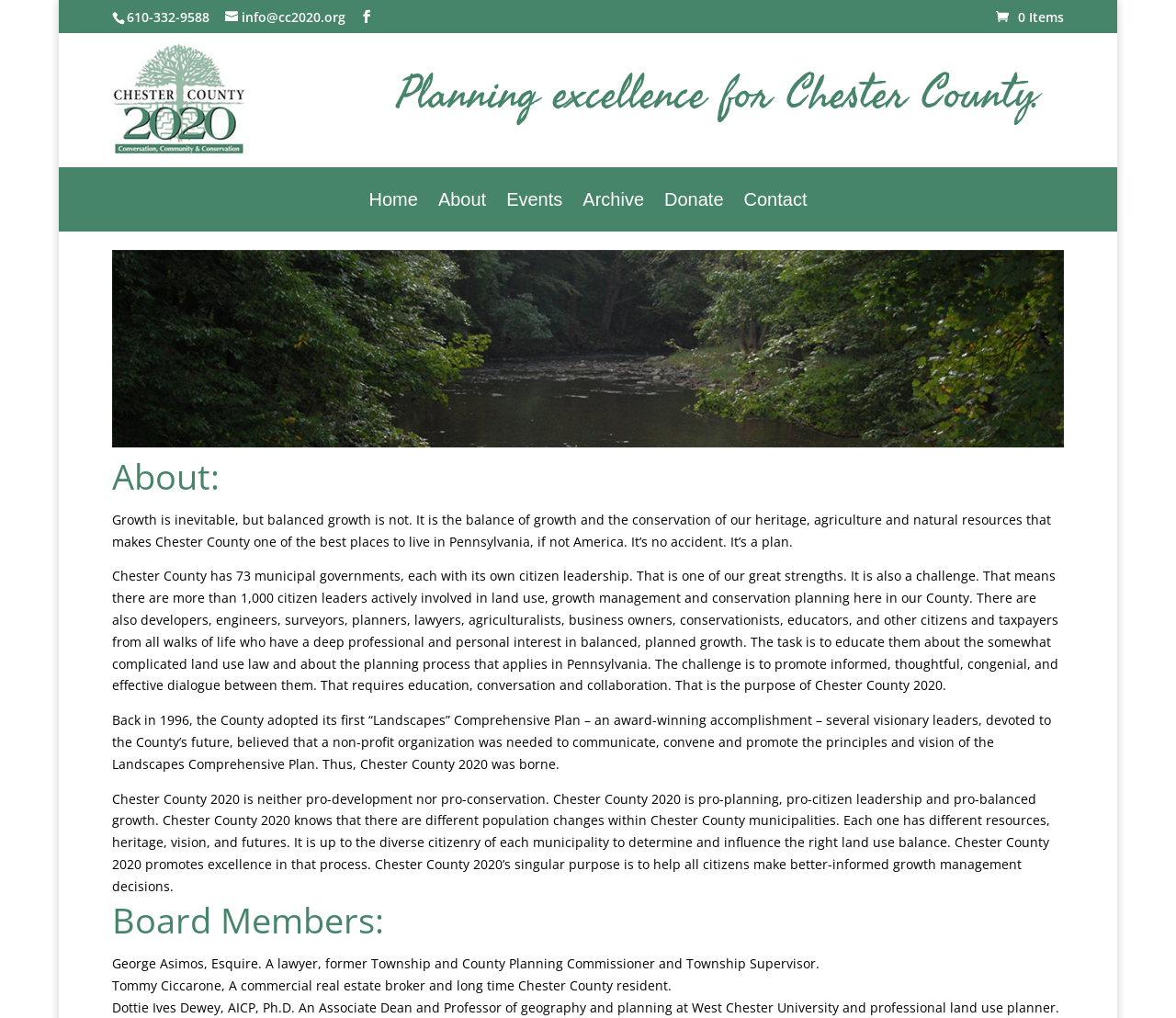Identify the bounding box coordinates of the region that needs to be clicked to carry out this instruction: "Call the phone number". Provide these coordinates as four float numbers ranging from 0 to 1, i.e., [left, top, right, bottom].

[0.107, 0.008, 0.178, 0.025]